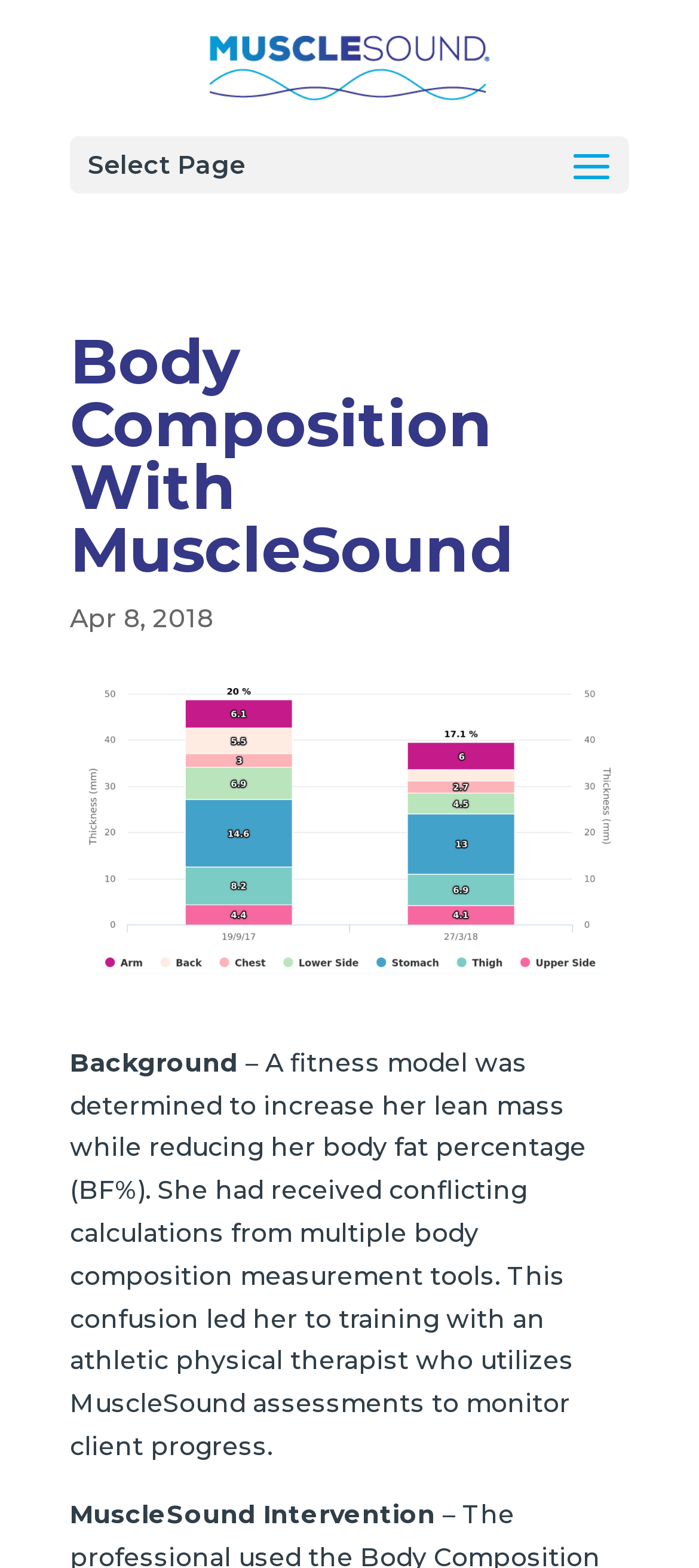Predict the bounding box of the UI element that fits this description: "alt="MuscleSound"".

[0.3, 0.032, 0.7, 0.052]